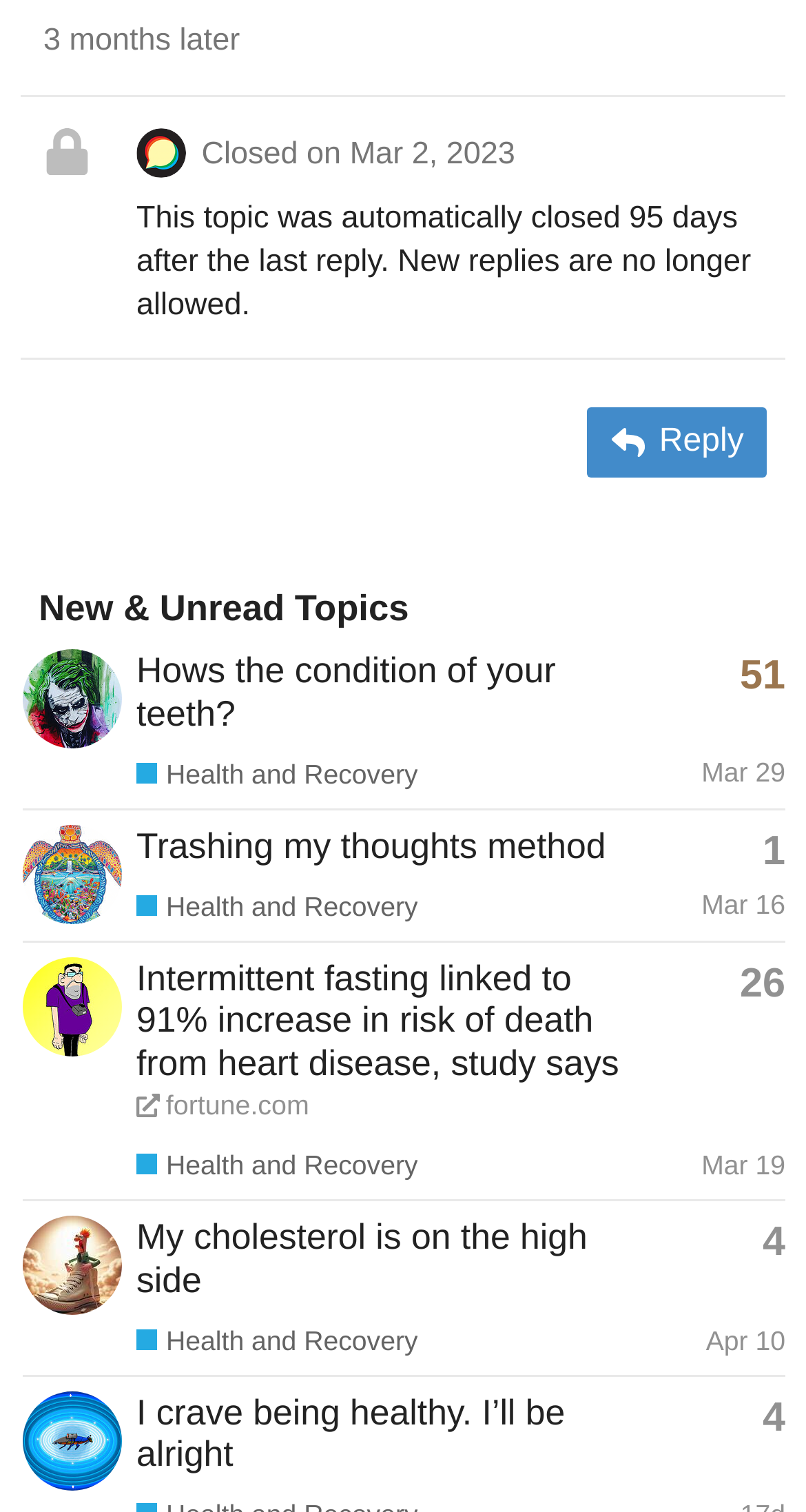Answer the following query concisely with a single word or phrase:
What is the name of the latest poster in the first topic?

Joker